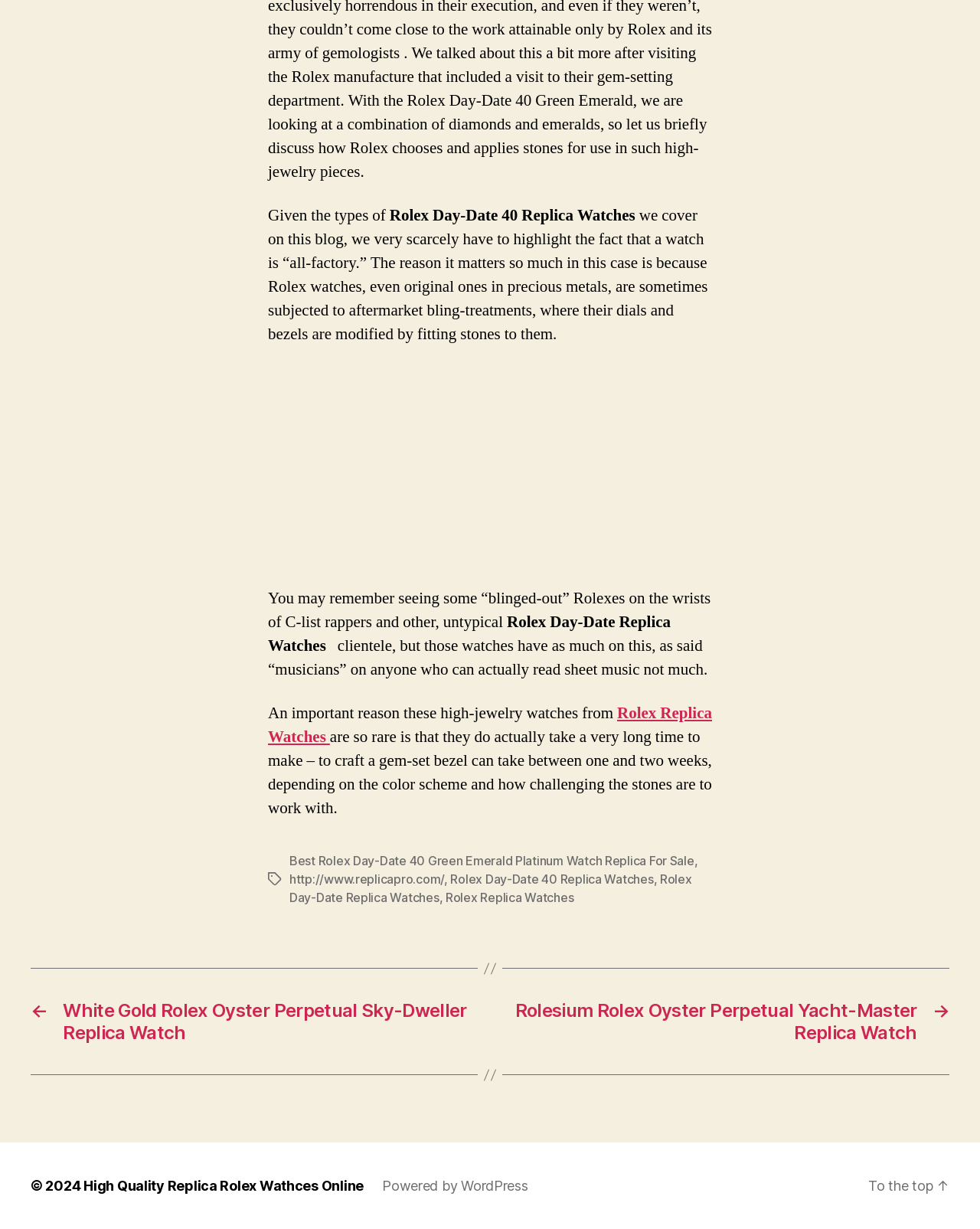Please find the bounding box for the UI element described by: "http://www.replicapro.com/".

[0.295, 0.709, 0.453, 0.722]